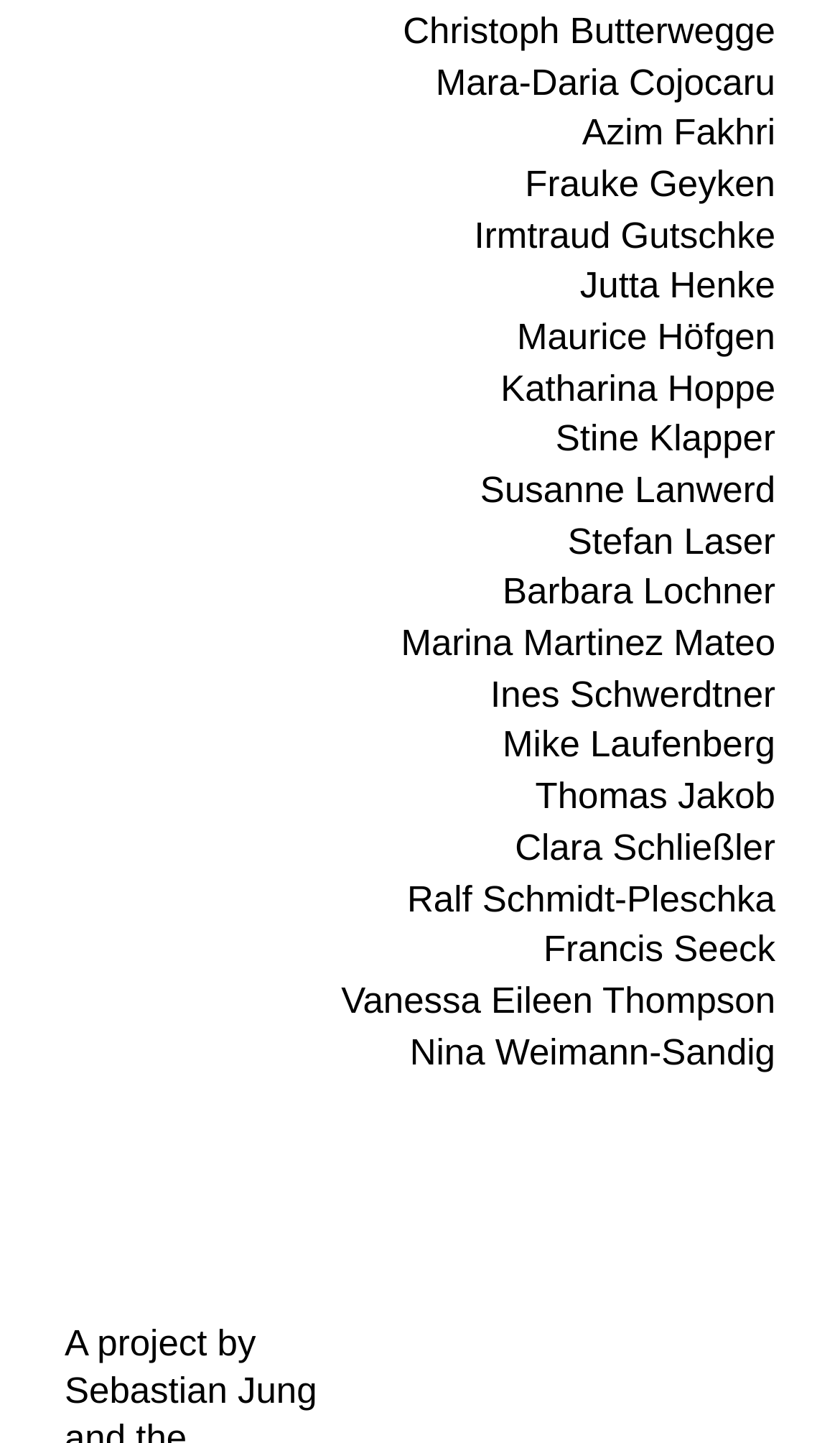Provide a short answer to the following question with just one word or phrase: What is the text above the list of links?

A project by